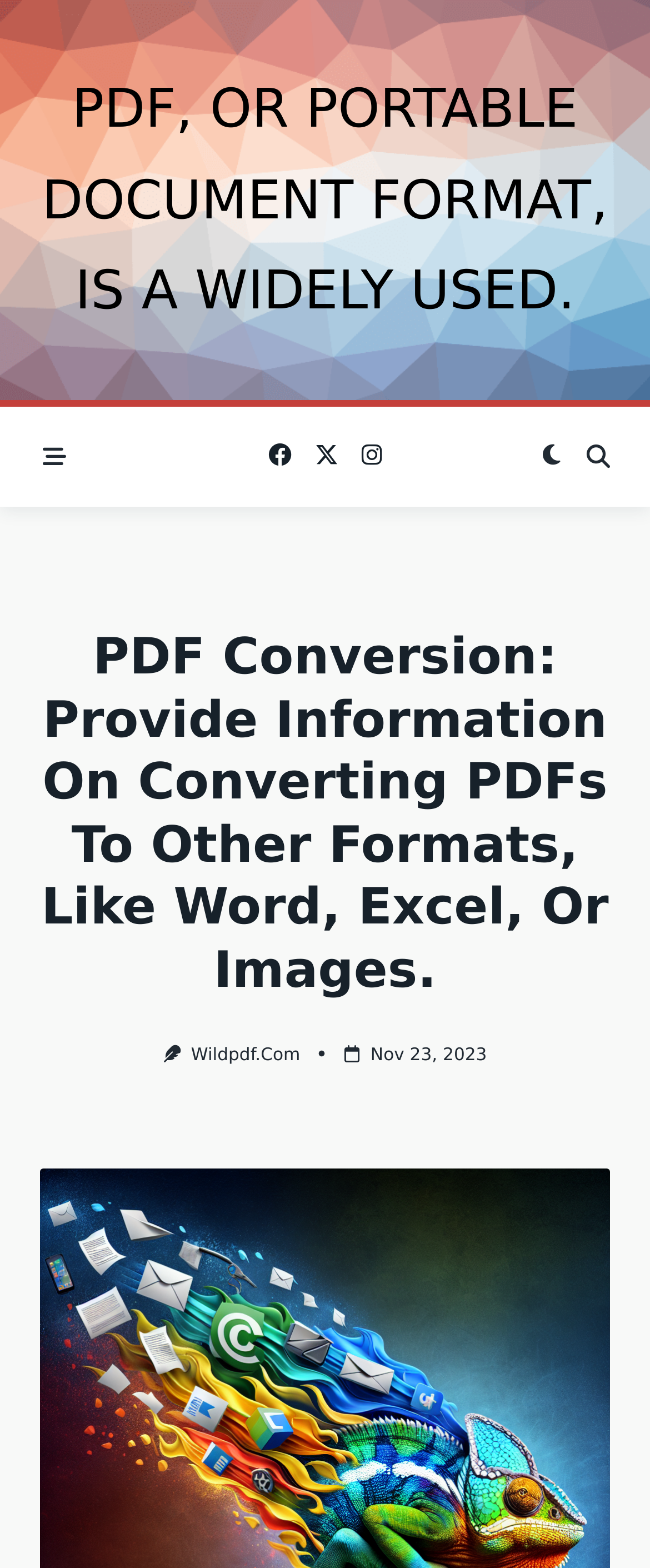Respond with a single word or phrase:
What is the purpose of this webpage?

Converting PDFs to other formats